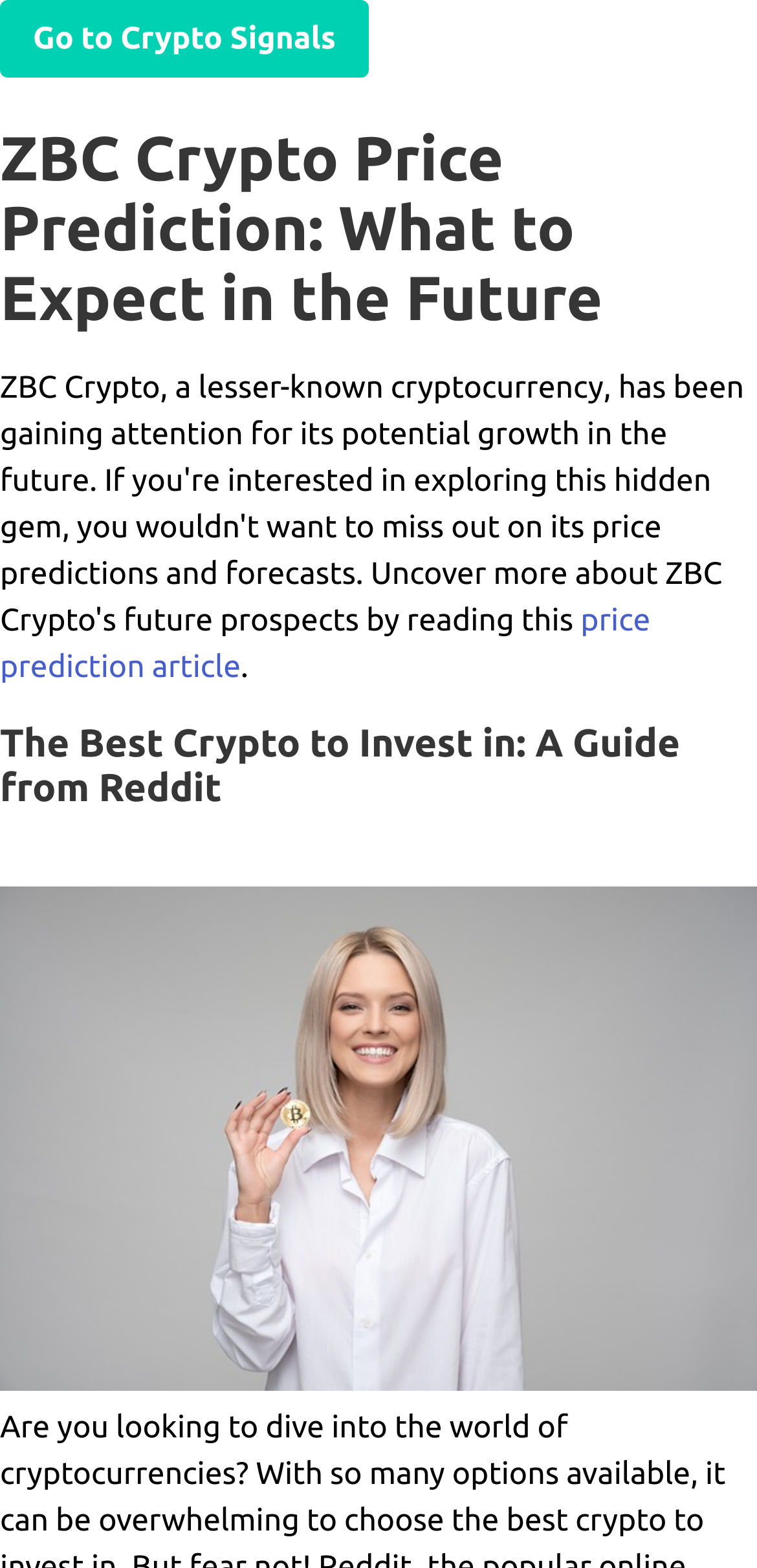Find and provide the bounding box coordinates for the UI element described here: "price prediction article". The coordinates should be given as four float numbers between 0 and 1: [left, top, right, bottom].

[0.0, 0.385, 0.859, 0.437]